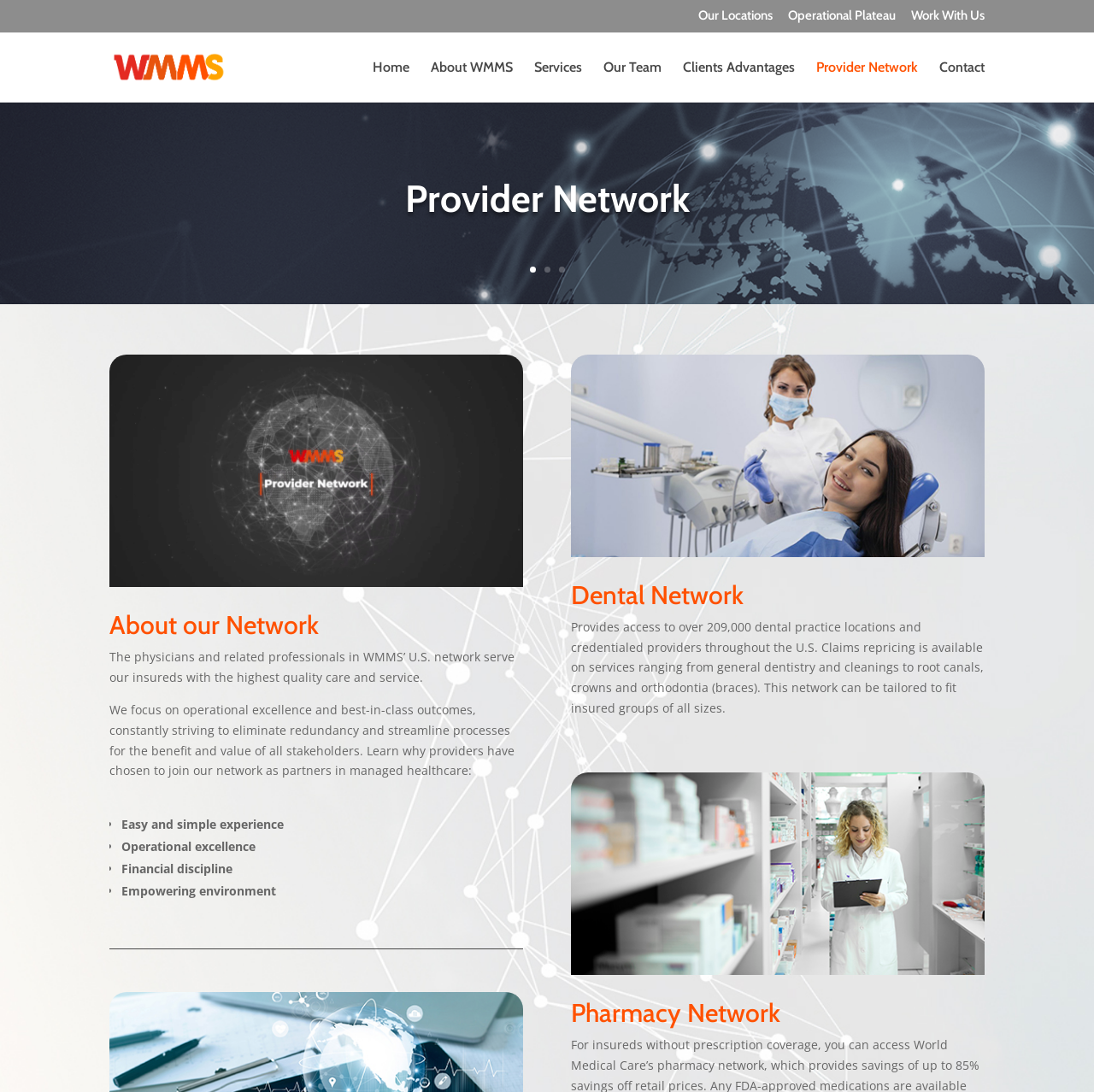Extract the main heading text from the webpage.

About our Network